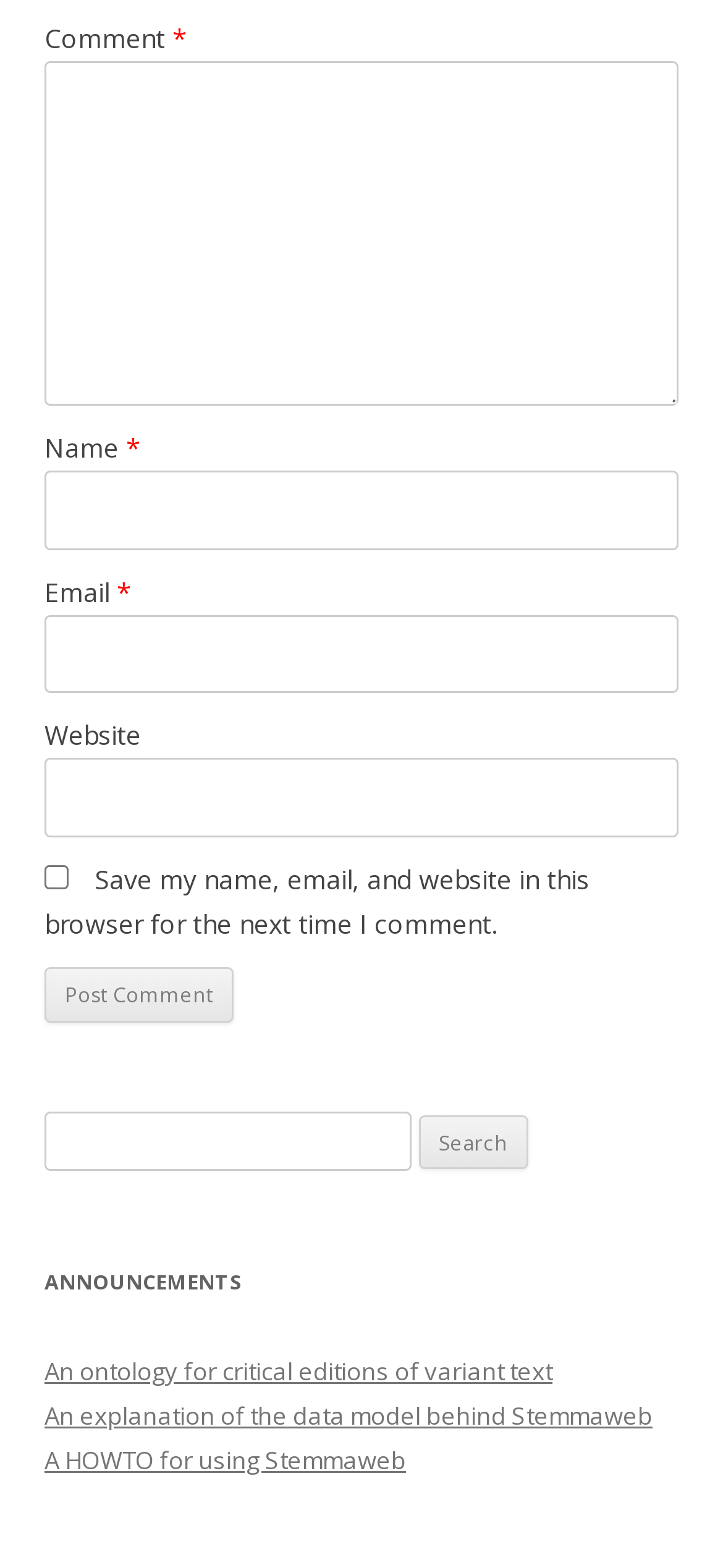Please locate the bounding box coordinates of the element's region that needs to be clicked to follow the instruction: "Post a comment". The bounding box coordinates should be provided as four float numbers between 0 and 1, i.e., [left, top, right, bottom].

[0.062, 0.617, 0.323, 0.652]